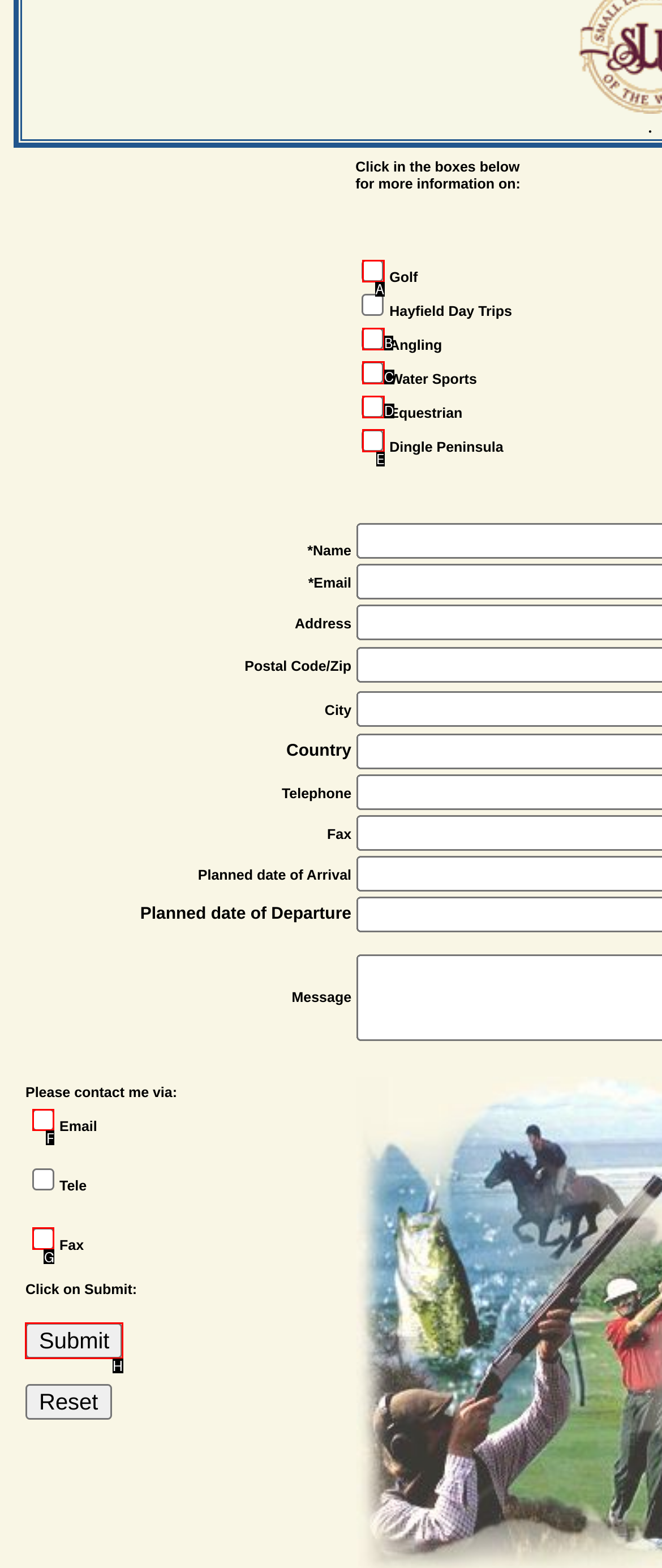From the provided choices, determine which option matches the description: name="Please contact" value="via fax". Respond with the letter of the correct choice directly.

G